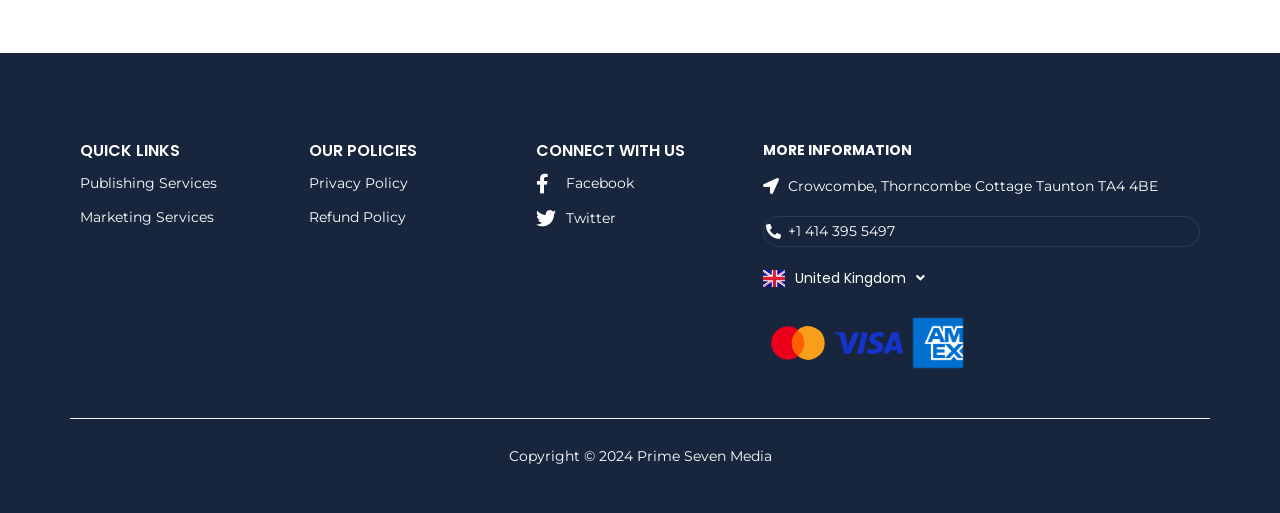Please identify the bounding box coordinates of the region to click in order to complete the task: "View Privacy Policy". The coordinates must be four float numbers between 0 and 1, specified as [left, top, right, bottom].

[0.241, 0.339, 0.403, 0.376]